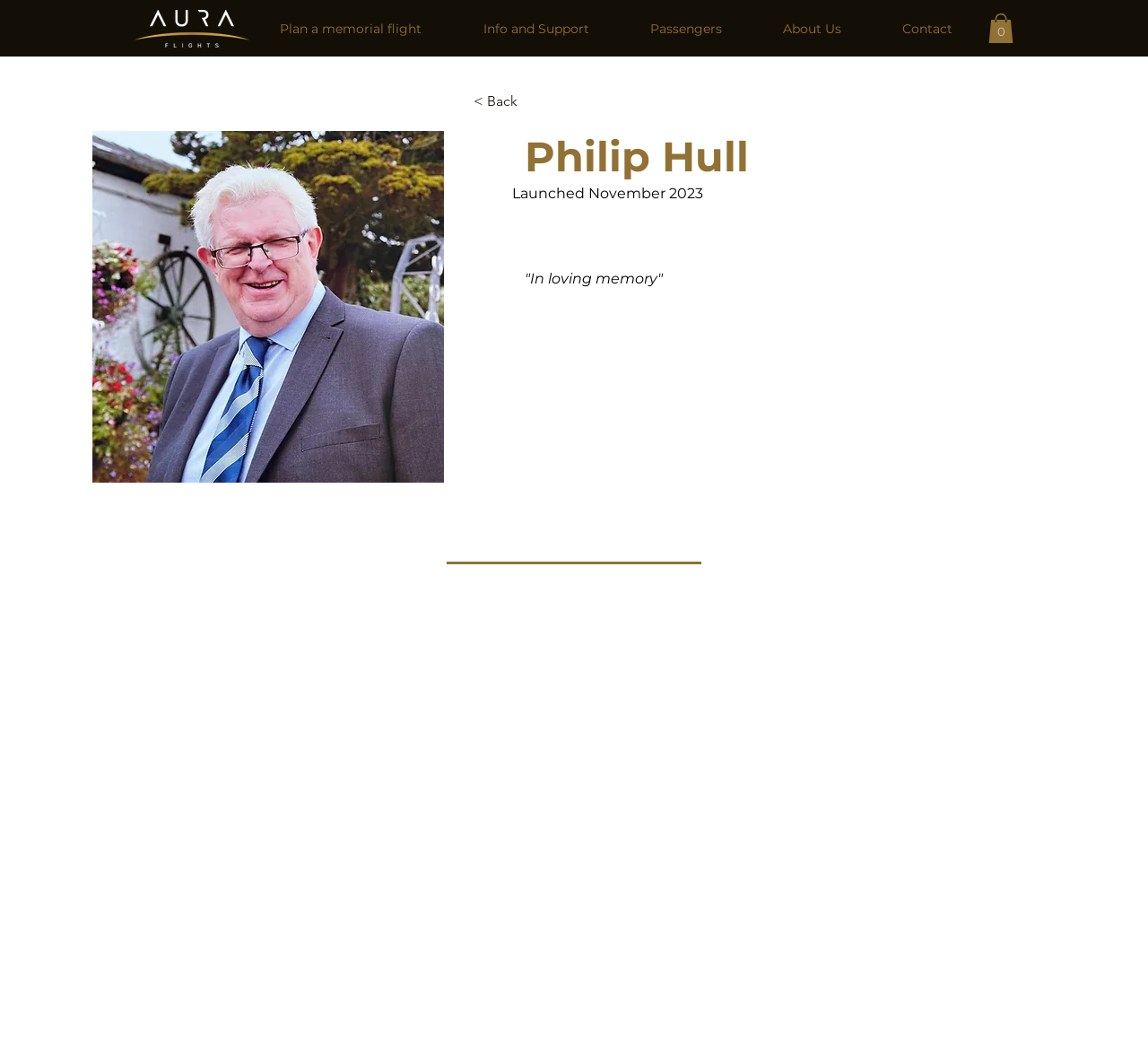Can you specify the bounding box coordinates for the region that should be clicked to fulfill this instruction: "Check the cart".

[0.861, 0.013, 0.883, 0.041]